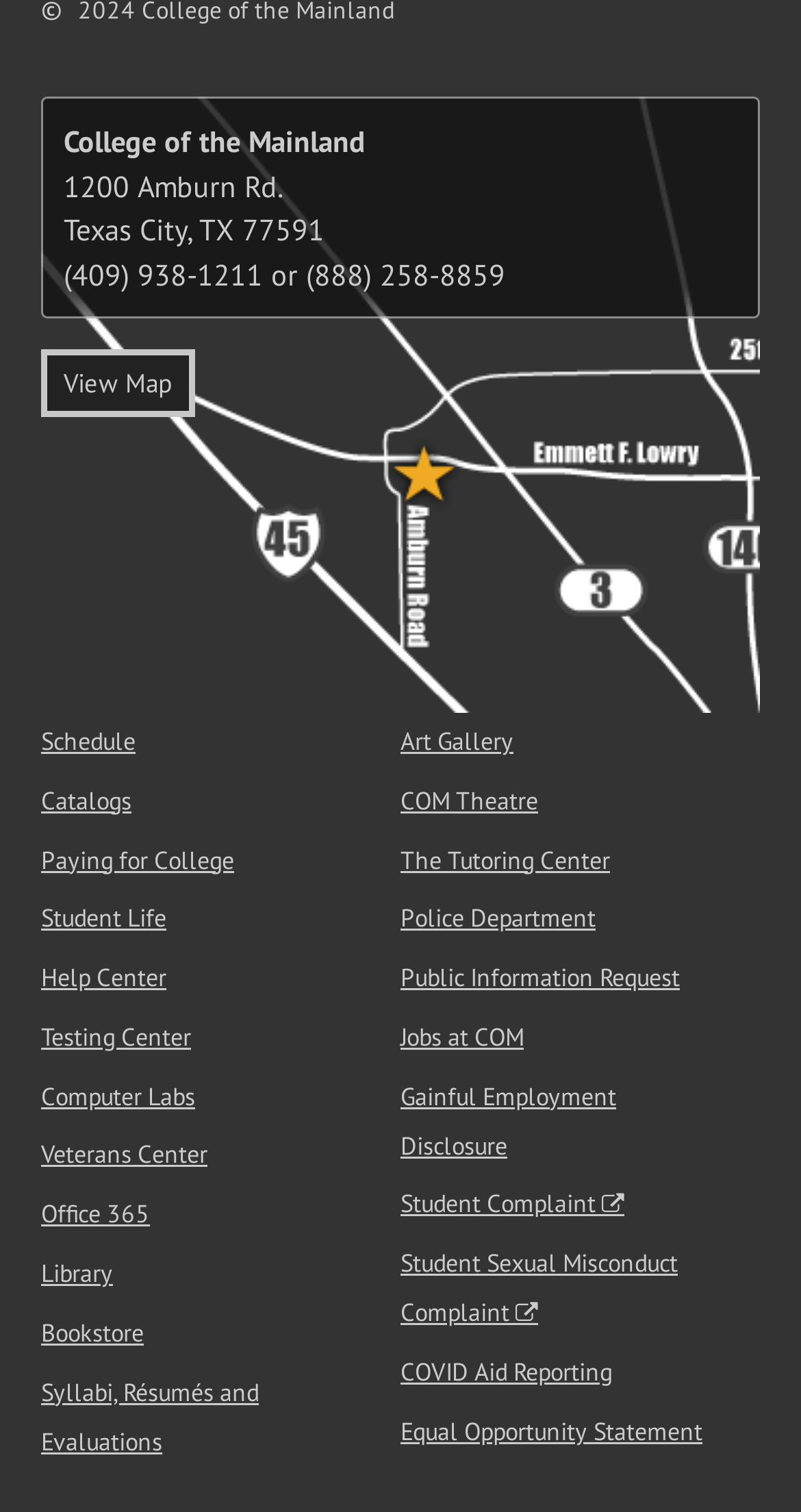Identify the bounding box coordinates of the element that should be clicked to fulfill this task: "Get help from the tutoring center". The coordinates should be provided as four float numbers between 0 and 1, i.e., [left, top, right, bottom].

[0.5, 0.558, 0.762, 0.578]